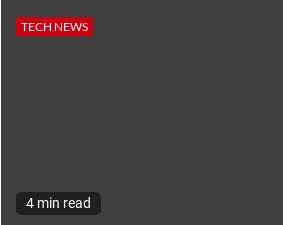Thoroughly describe everything you see in the image.

This image features a snippet of content labeled as "TECH NEWS," highlighted in a bold red box, suggesting it pertains to the latest developments in technology. Below this label, there is a black rectangular button that states "4 min read," indicating the estimated time required to engage with the associated article. The dark background enhances the visibility of these elements, signaling that this piece likely relates to a concise yet informative update in the tech industry, inviting readers to quickly grasp the main points of the news story.